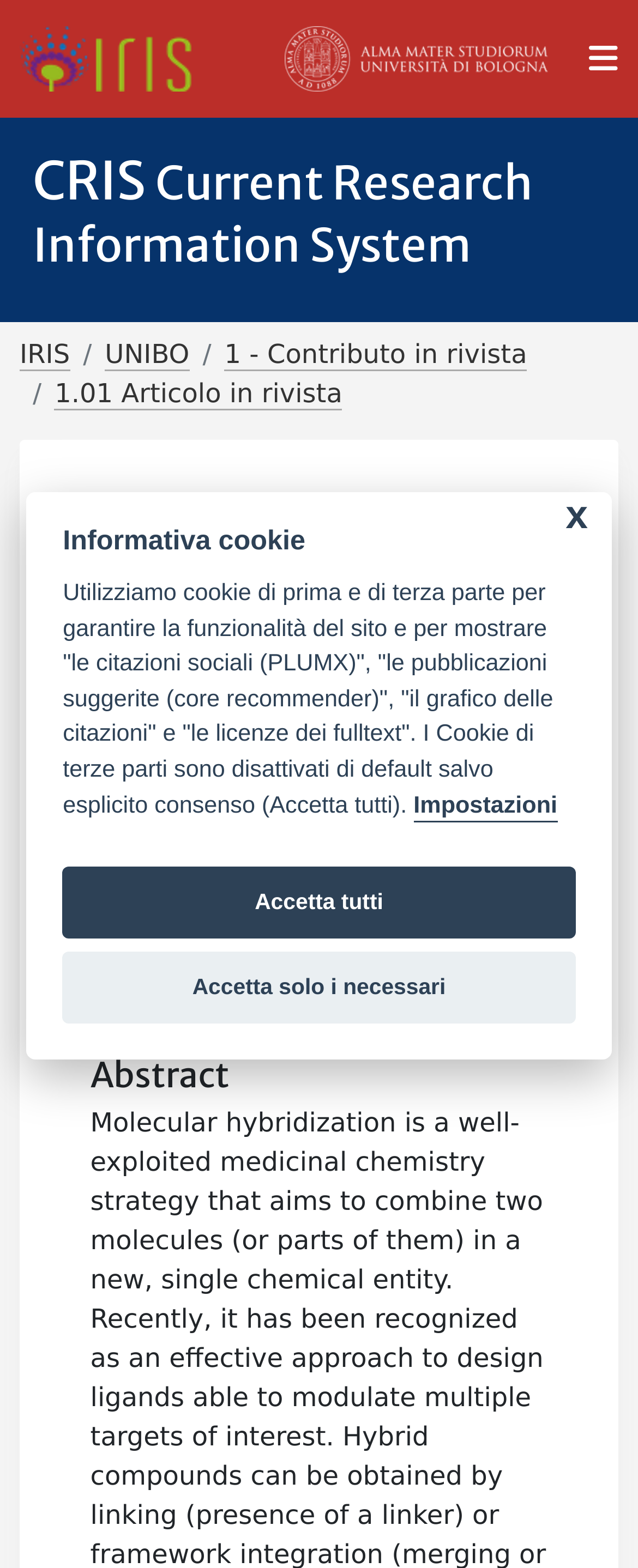Please respond to the question using a single word or phrase:
How many authors are listed for the article?

3